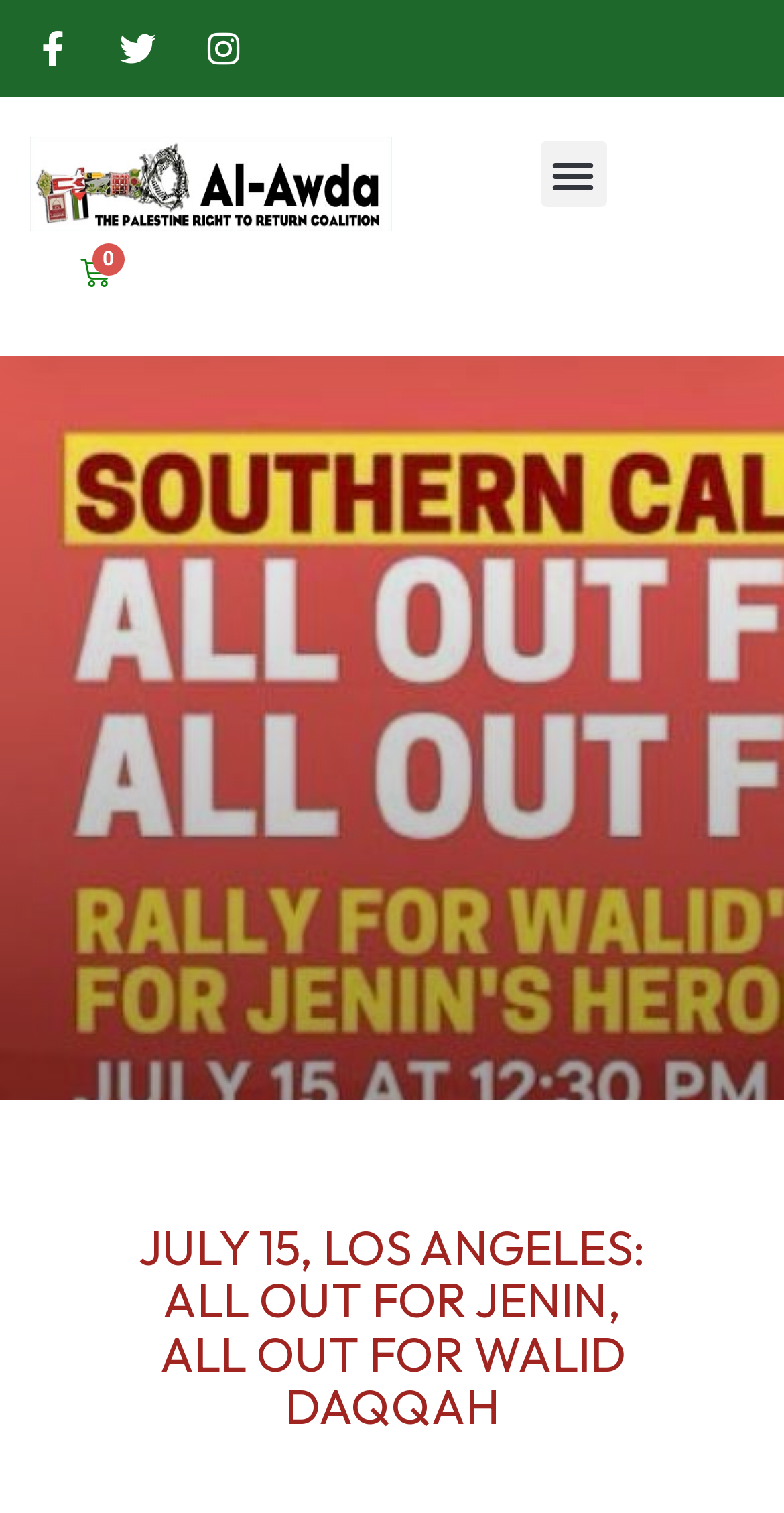Use a single word or phrase to answer the question:
How many links are present in the top section?

3